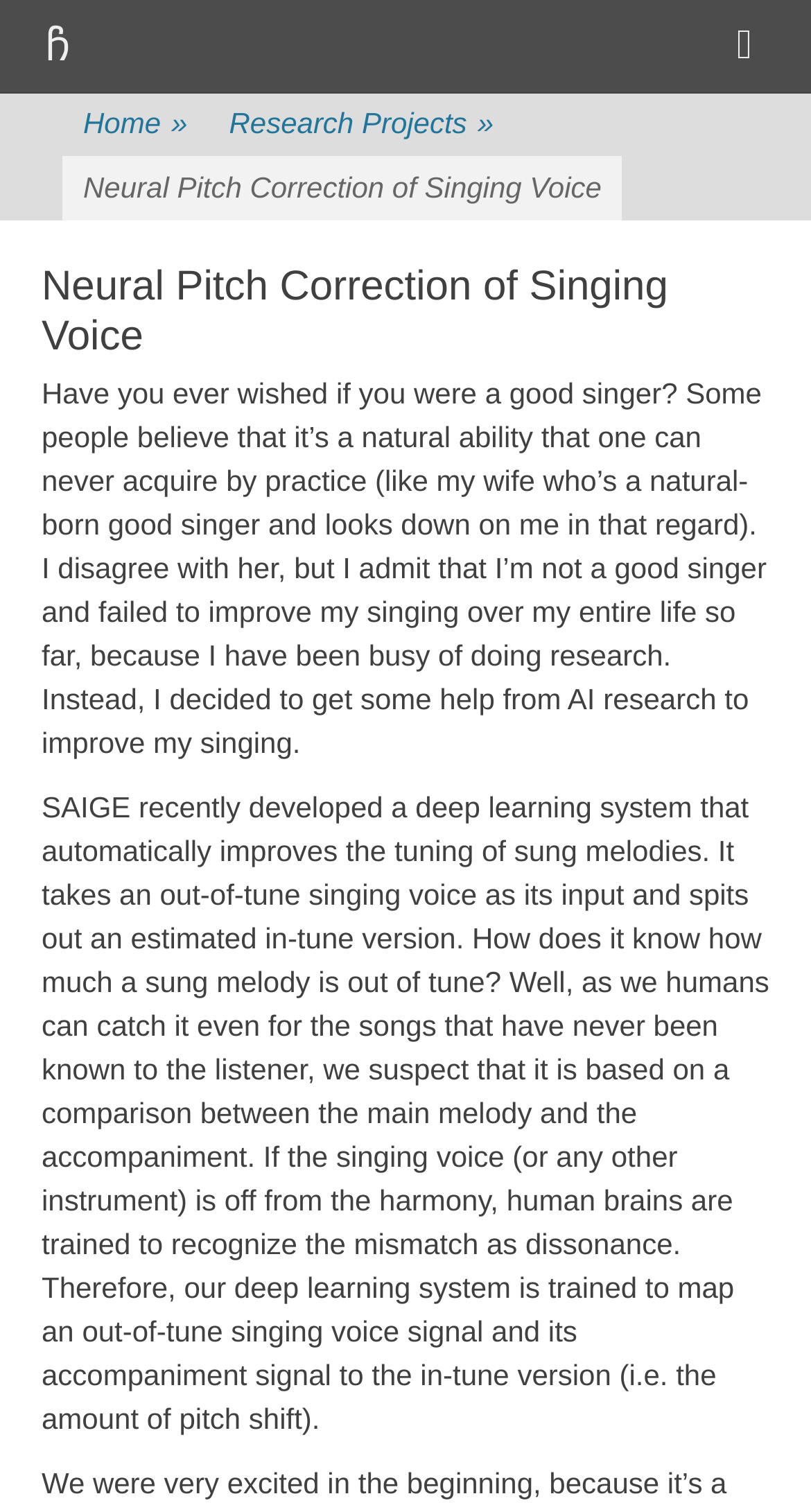What is the author's current singing ability?
Please use the visual content to give a single word or phrase answer.

Not good